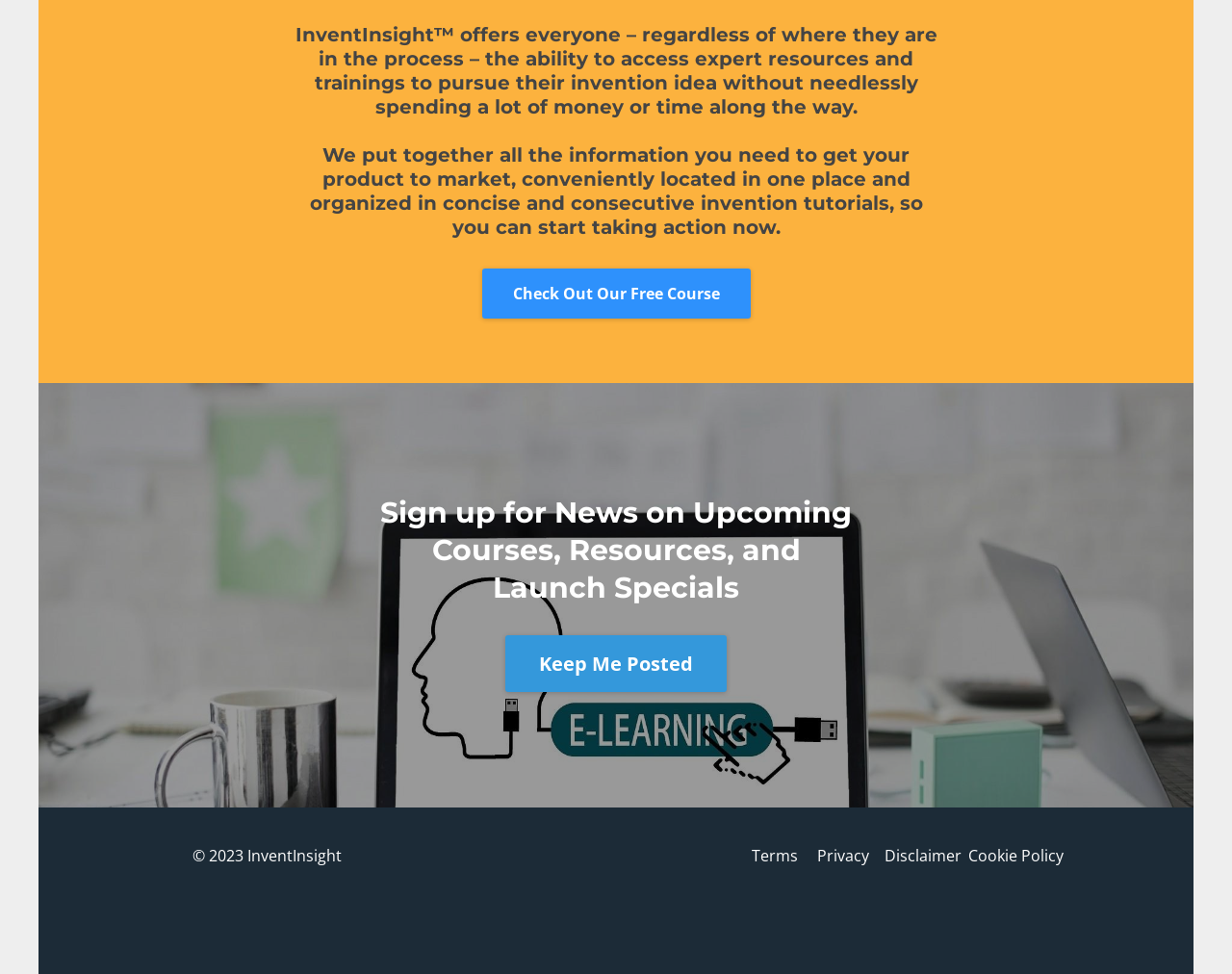Bounding box coordinates should be provided in the format (top-left x, top-left y, bottom-right x, bottom-right y) with all values between 0 and 1. Identify the bounding box for this UI element: Check Out Our Free Course

[0.391, 0.275, 0.609, 0.327]